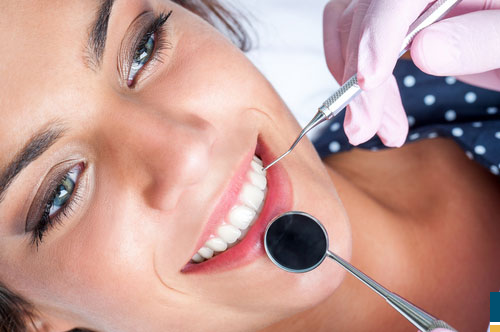Reply to the question with a single word or phrase:
What is the color of the gloves worn by the dentist?

Pink